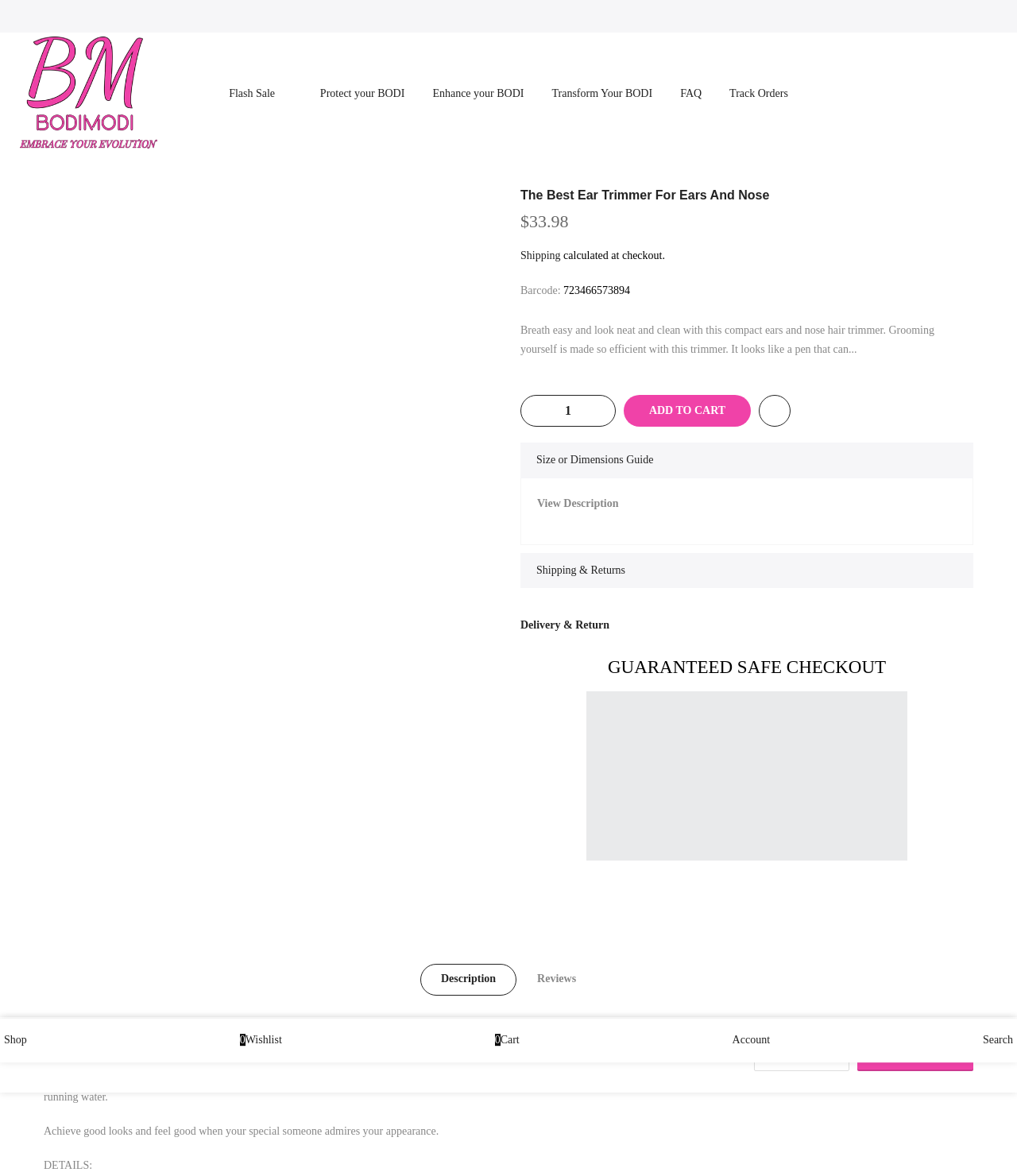Identify and provide the main heading of the webpage.

The Best Ear Trimmer For Ears And Nose